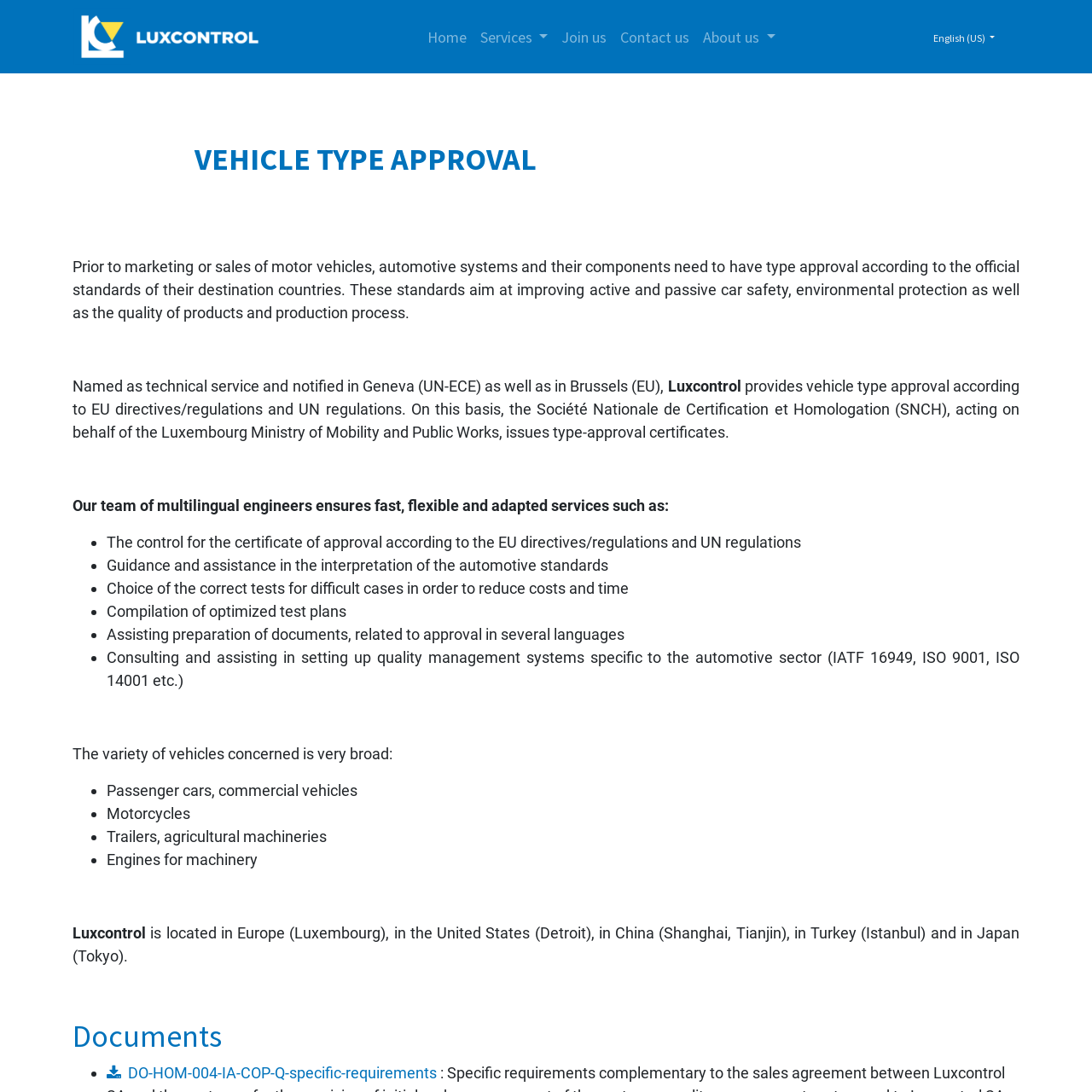Please provide a comprehensive response to the question based on the details in the image: What is Luxcontrol's role in vehicle type approval?

According to the webpage, Luxcontrol is named as a technical service and notified in Geneva (UN-ECE) as well as in Brussels (EU), and provides vehicle type approval according to EU directives/regulations and UN regulations.